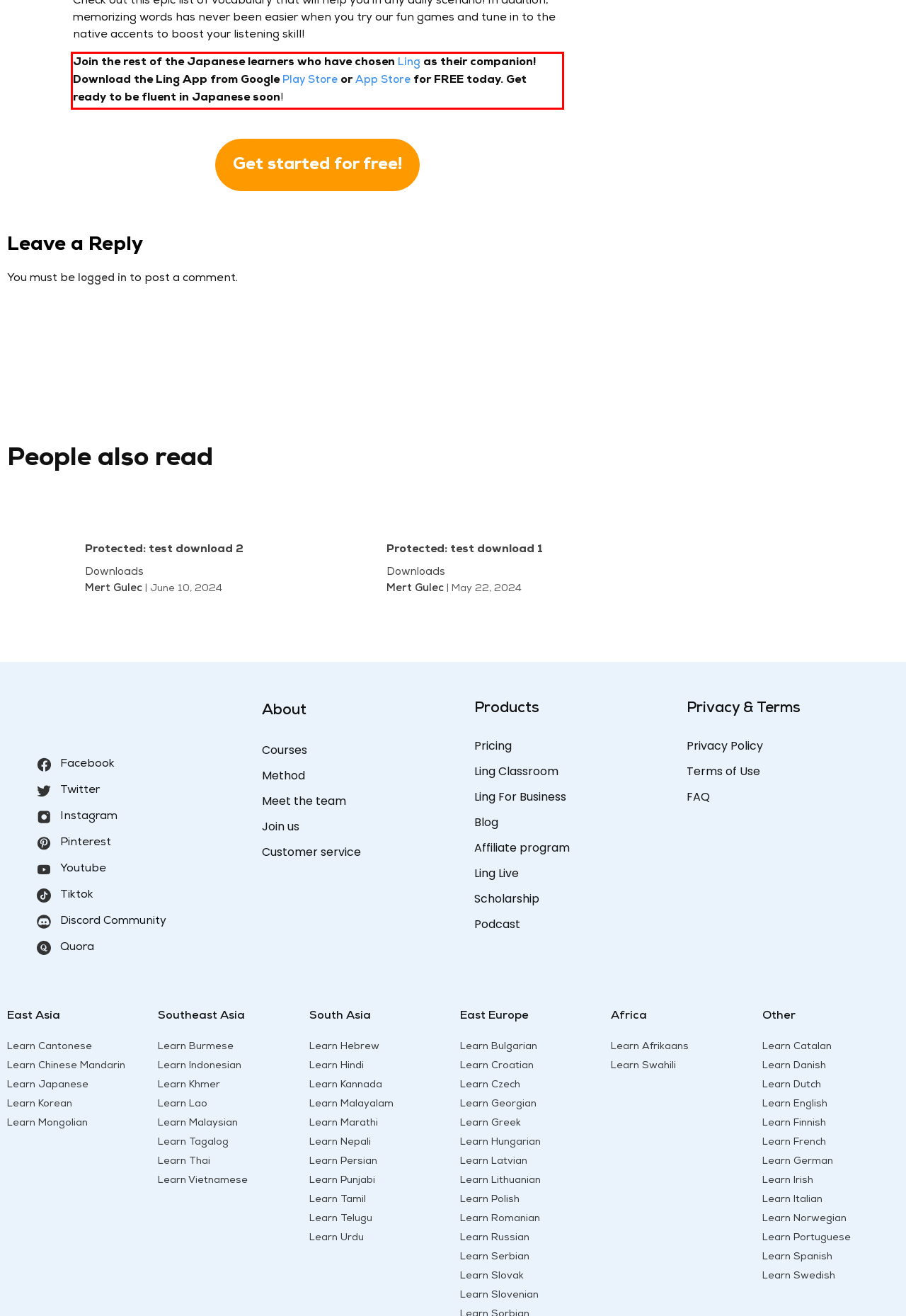Analyze the screenshot of the webpage and extract the text from the UI element that is inside the red bounding box.

Join the rest of the Japanese learners who have chosen Ling as their companion! Download the Ling App from Google Play Store or App Store for FREE today. Get ready to be fluent in Japanese soon!